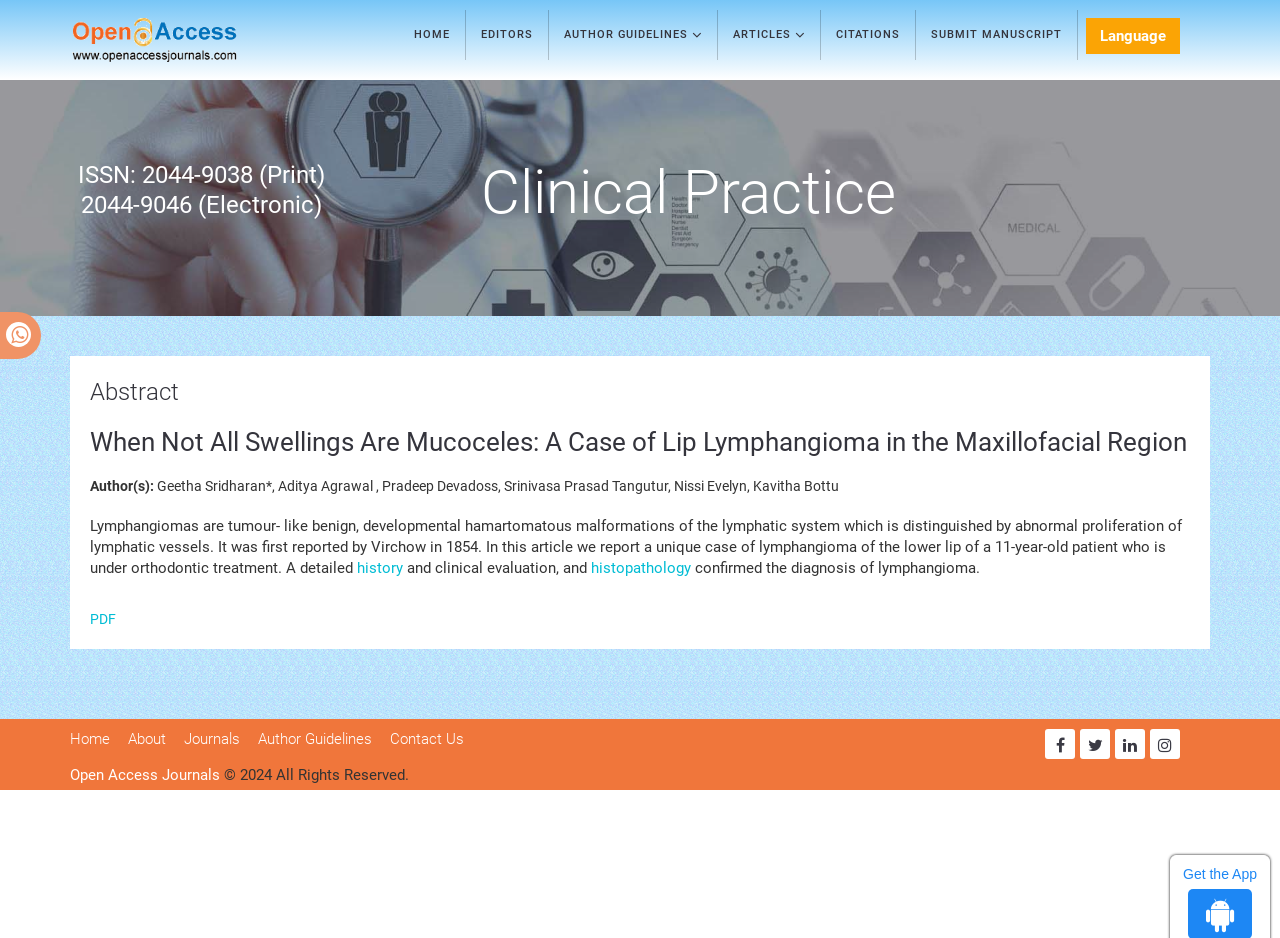Locate the headline of the webpage and generate its content.

When Not All Swellings Are Mucoceles: A Case of Lip Lymphangioma in the Maxillofacial Region